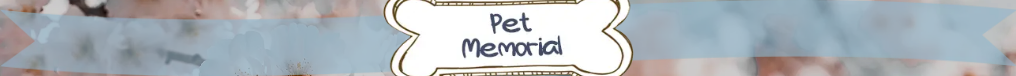Craft a thorough explanation of what is depicted in the image.

This warm and heartfelt image features the phrase "Pet Memorial" prominently displayed on a decorative banner. The banner is outlined in a charming, hand-drawn style, reinforcing a sense of personal connection and sympathy. The text is set in a friendly font, conveying compassion for pet owners while providing a comforting space to remember their beloved companions. This visual serves as an introduction to the 'Pet Memorial' section on the Clarington Animal Hospital website, inviting users to create a memorial to honor their pets and share cherished memories during a difficult time. The soft, subtle background complements the inviting message, creating an atmosphere of peace and remembrance.